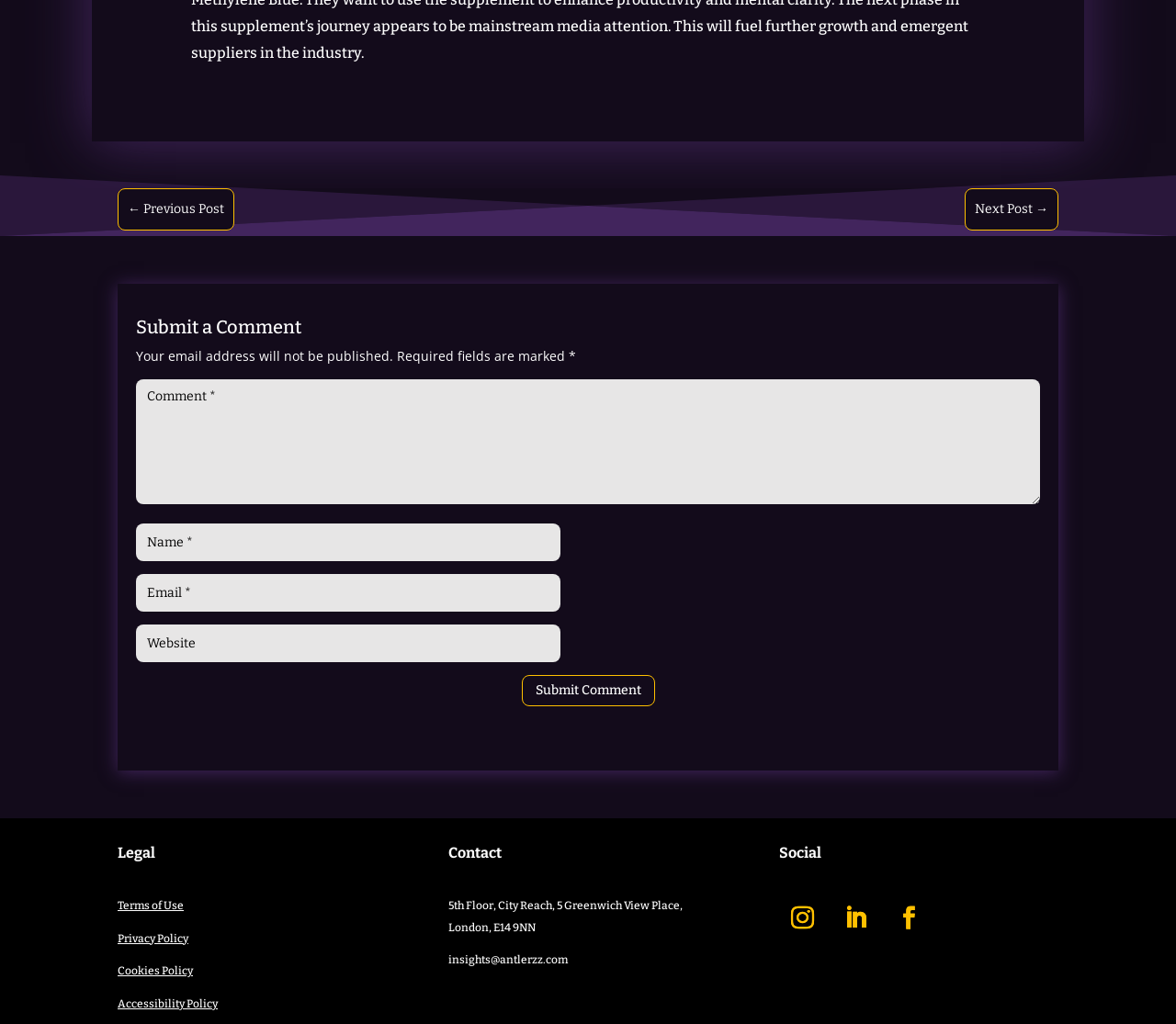What is the address of the company? Look at the image and give a one-word or short phrase answer.

5th Floor, City Reach, 5 Greenwich View Place, London, E14 9NN